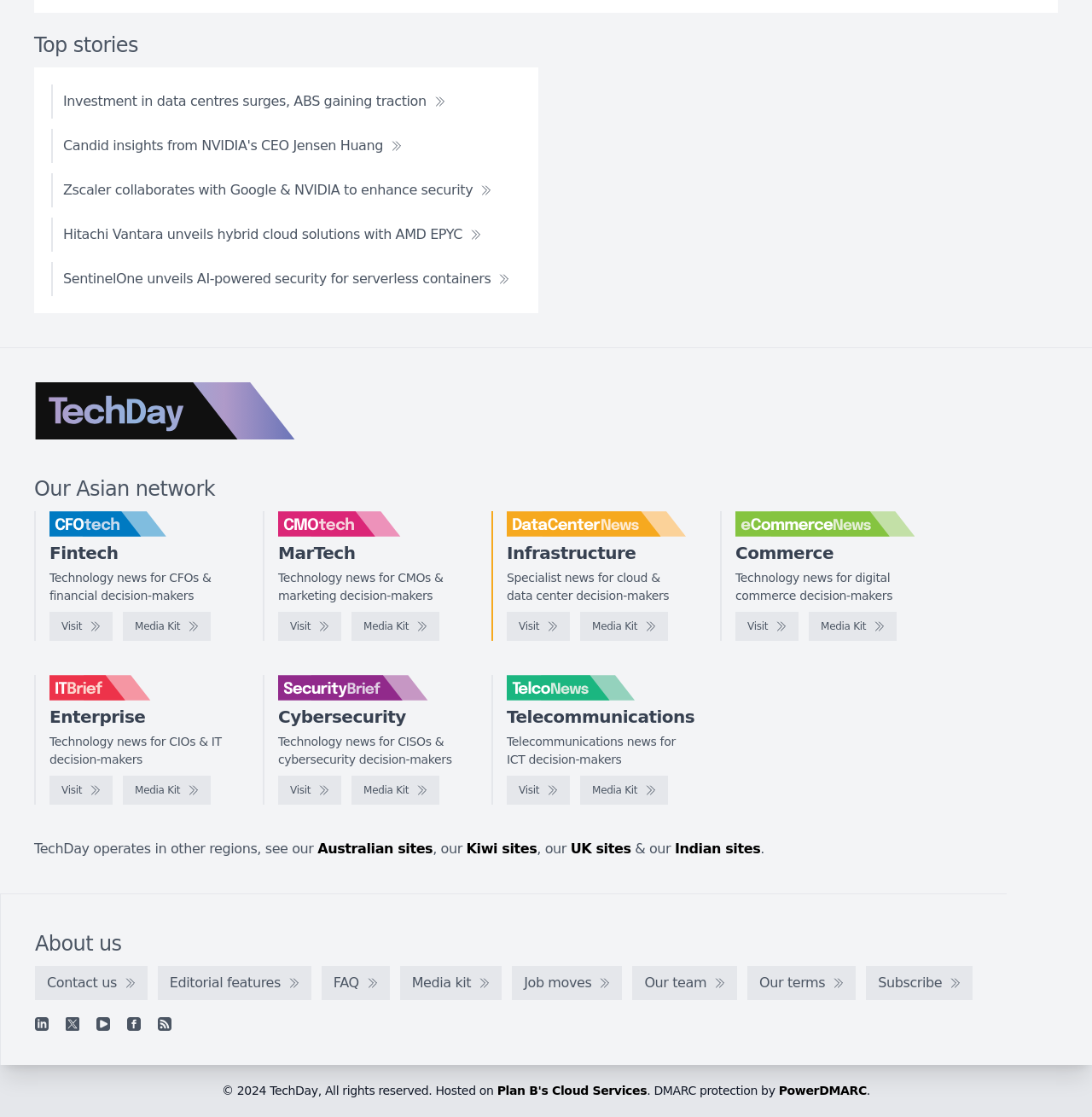Could you locate the bounding box coordinates for the section that should be clicked to accomplish this task: "Click on the 'Investment in data centres surges, ABS gaining traction' news link".

[0.047, 0.076, 0.419, 0.106]